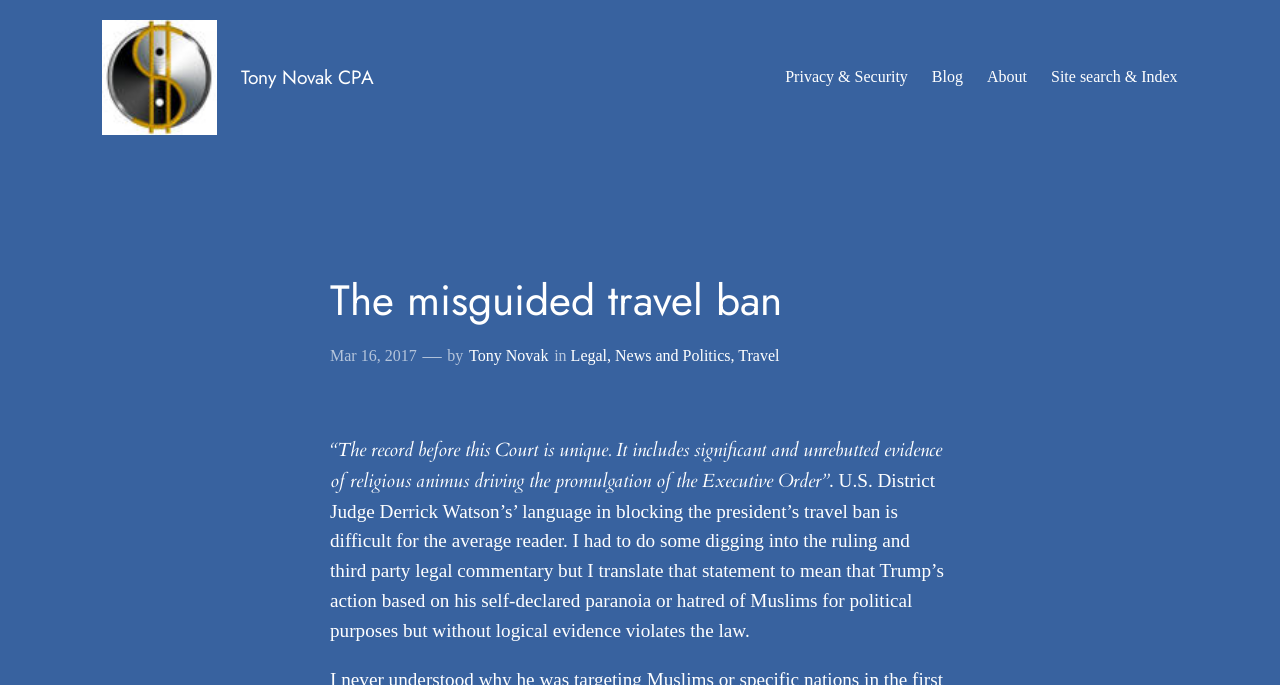Please give a succinct answer using a single word or phrase:
What is the topic of the article?

Travel ban